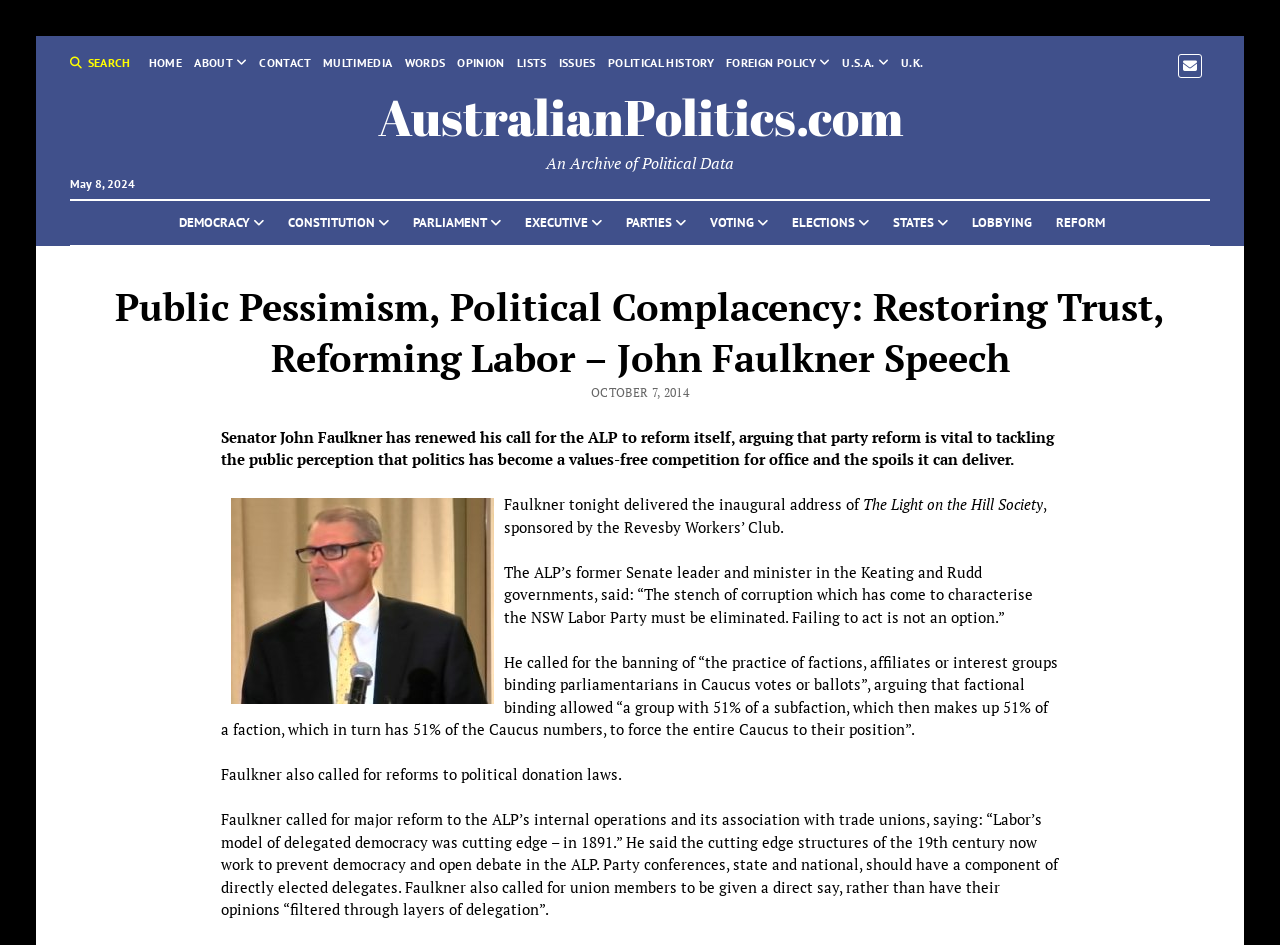What is the name of the club?
Refer to the image and provide a thorough answer to the question.

I found the name of the club by reading the static text element with the content ', sponsored by the Revesby Workers’ Club.' which is located below the text 'The Light on the Hill Society'.